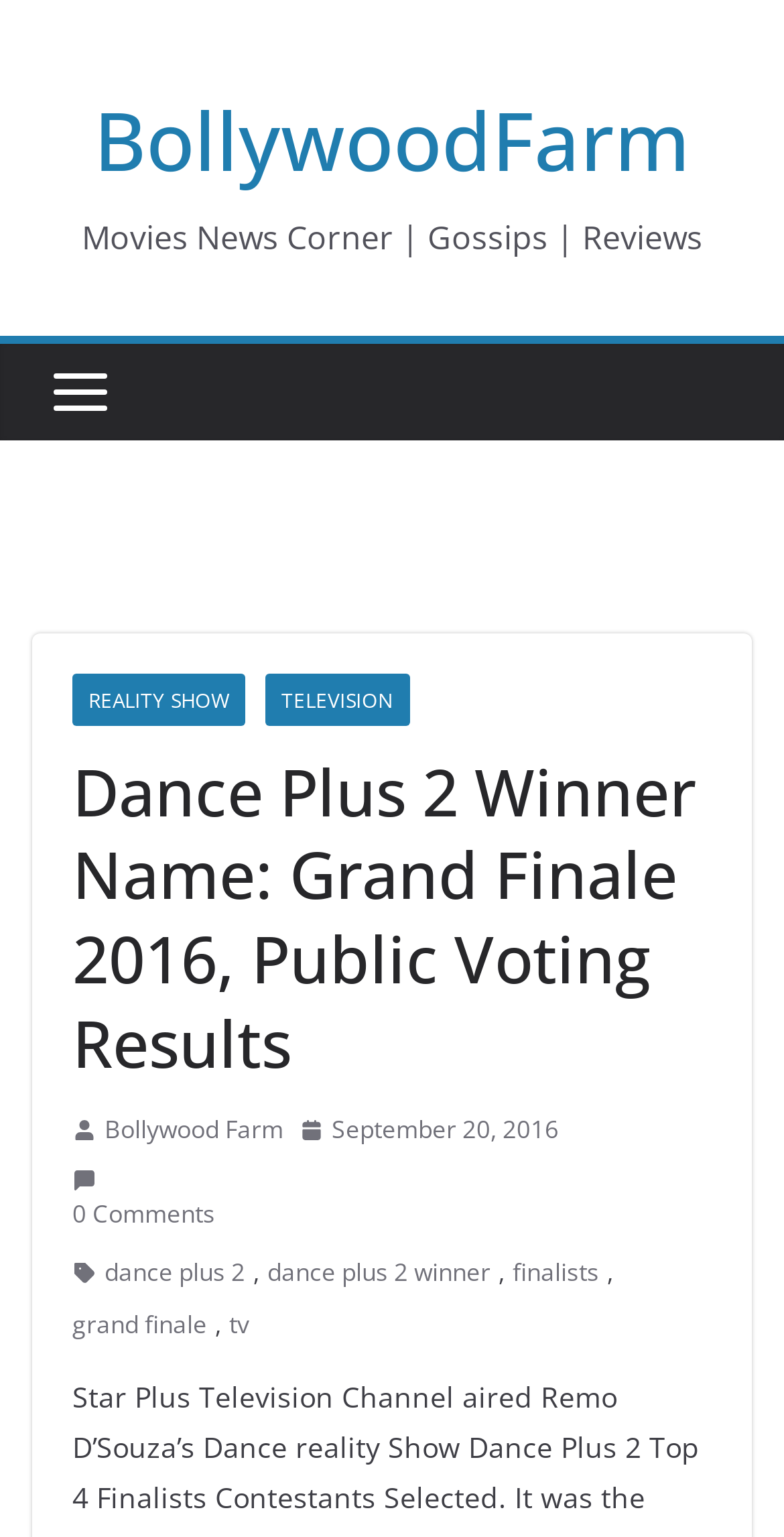Analyze the image and give a detailed response to the question:
What is the name of the dance reality show?

The heading 'Dance Plus 2 Winner Name: Grand Finale 2016, Public Voting Results' and the links 'dance plus 2' and 'dance plus 2 winner' suggest that the dance reality show being referred to is Dance Plus 2.